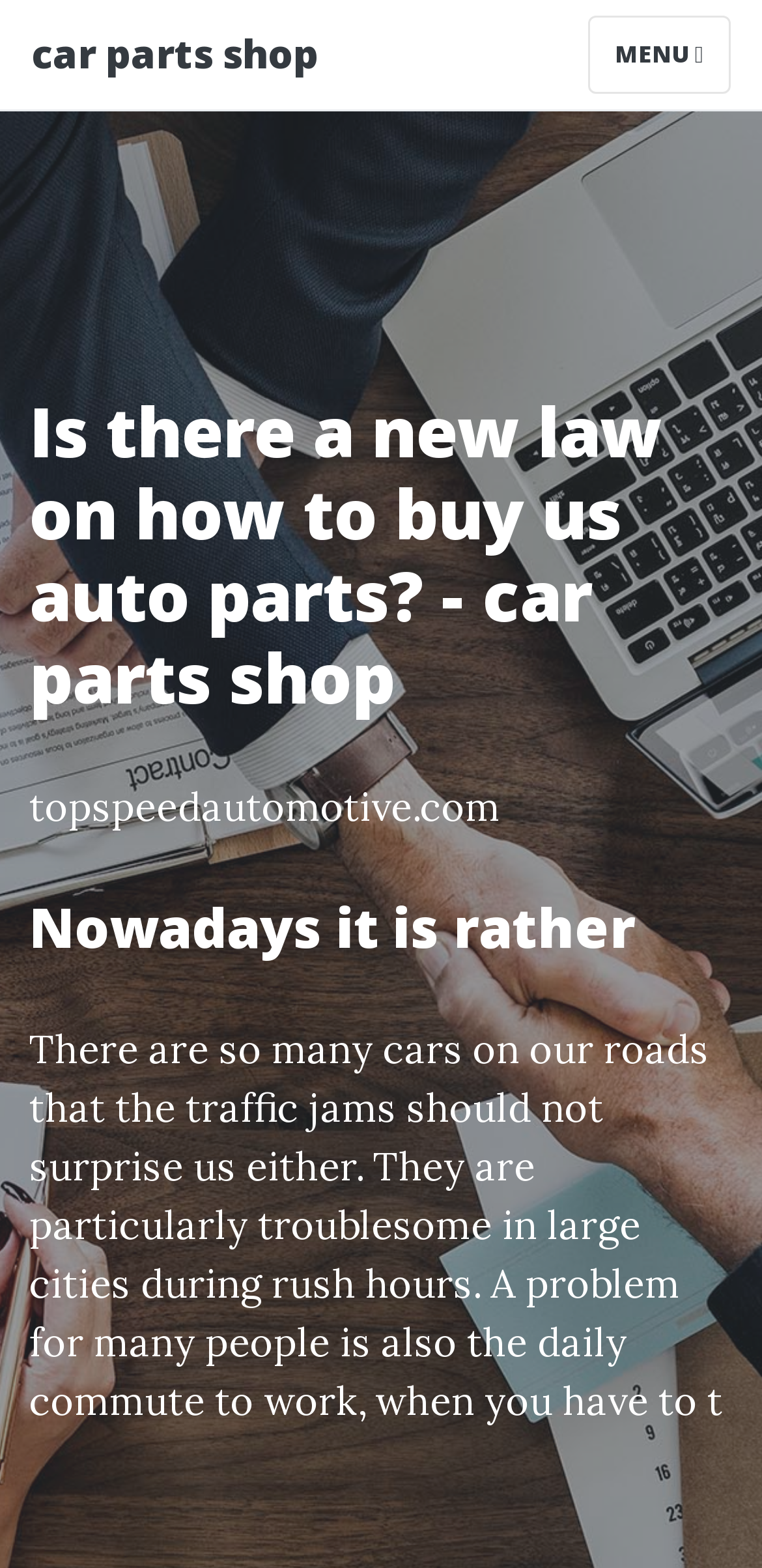Give a one-word or short phrase answer to this question: 
What is the domain of the website?

topspeedautomotive.com